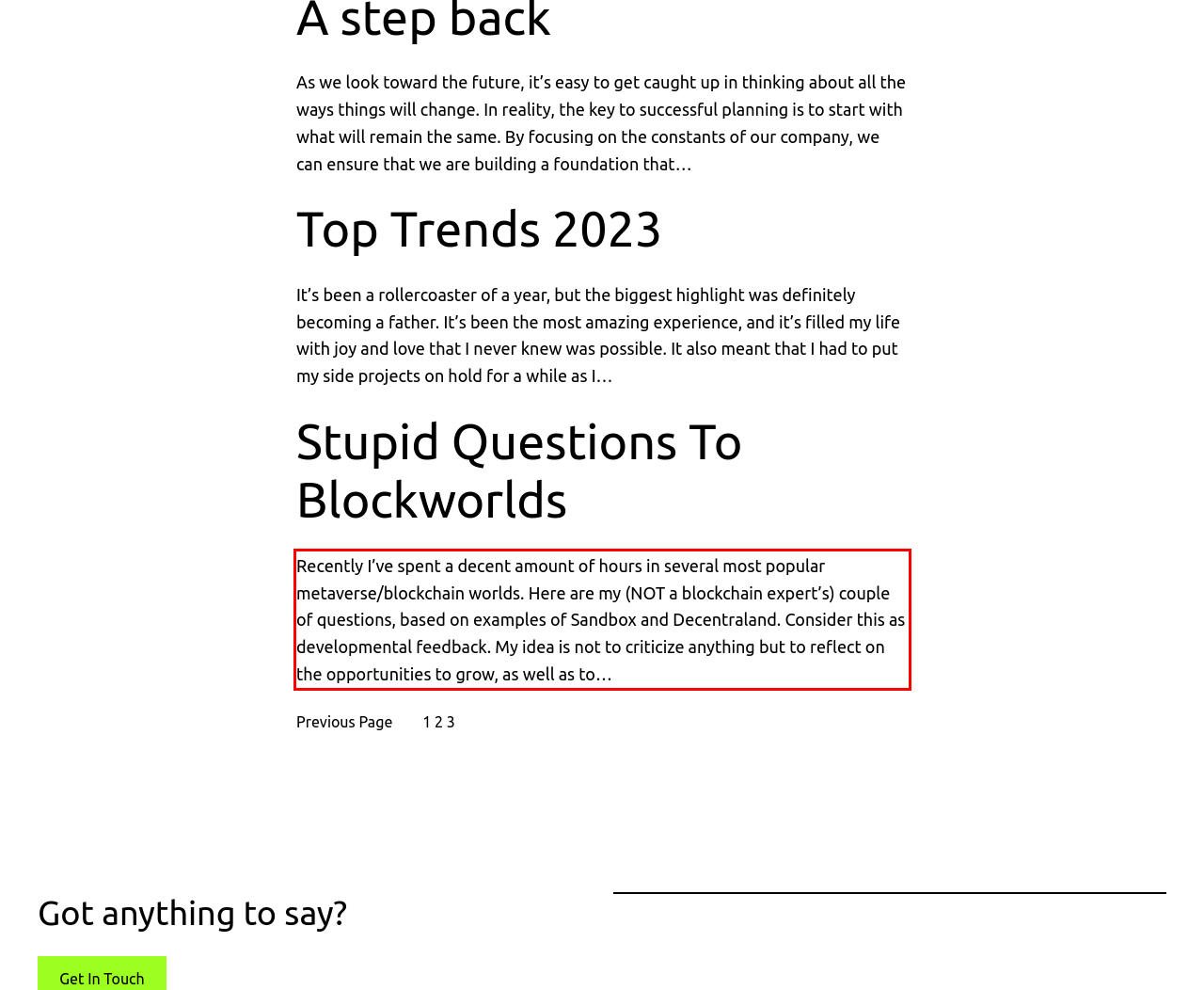Please look at the webpage screenshot and extract the text enclosed by the red bounding box.

Recently I’ve spent a decent amount of hours in several most popular metaverse/blockchain worlds. Here are my (NOT a blockchain expert’s) couple of questions, based on examples of Sandbox and Decentraland. Consider this as developmental feedback. My idea is not to criticize anything but to reflect on the opportunities to grow, as well as to…